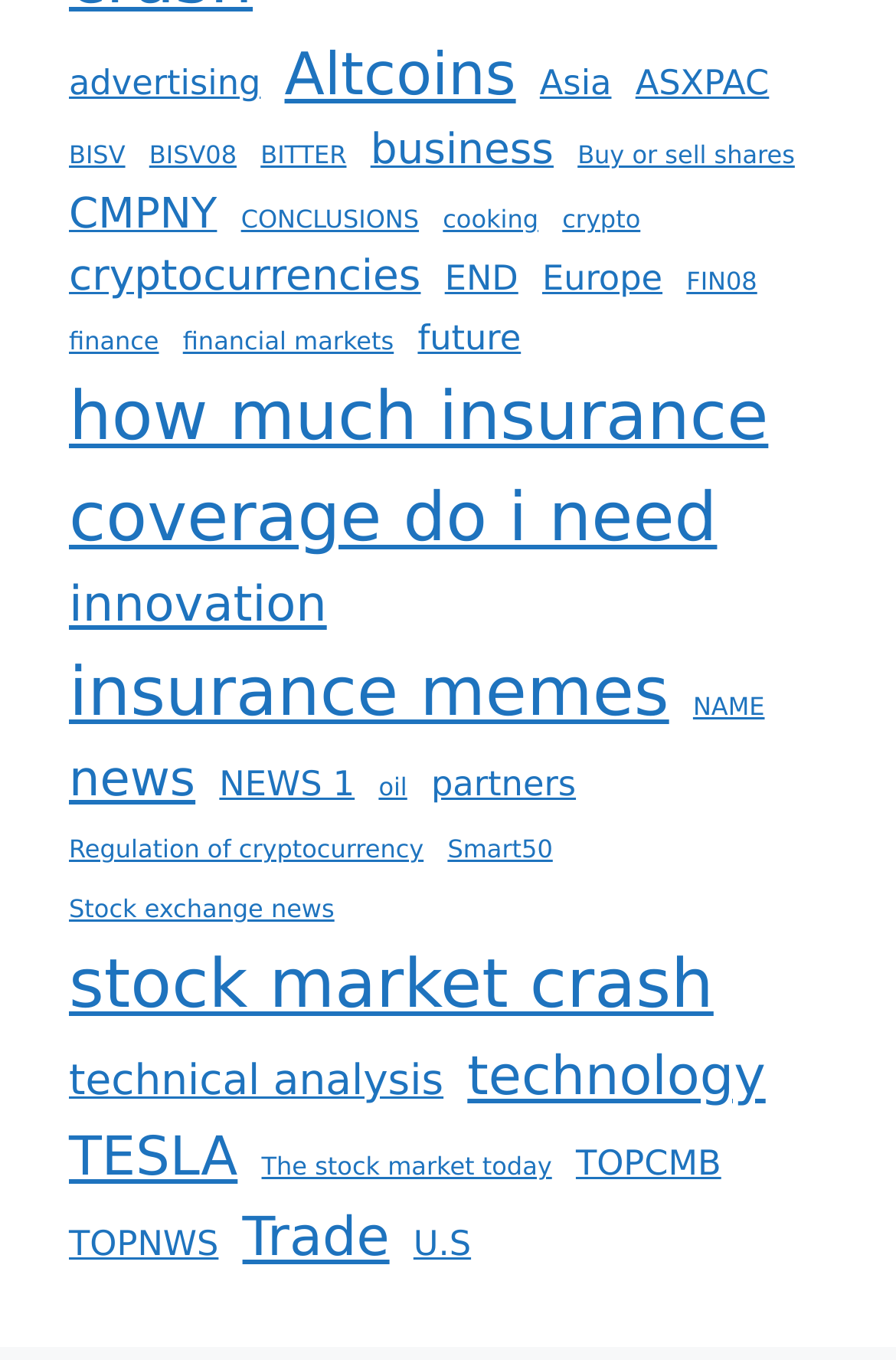Please reply to the following question with a single word or a short phrase:
How many links are on this webpage?

209